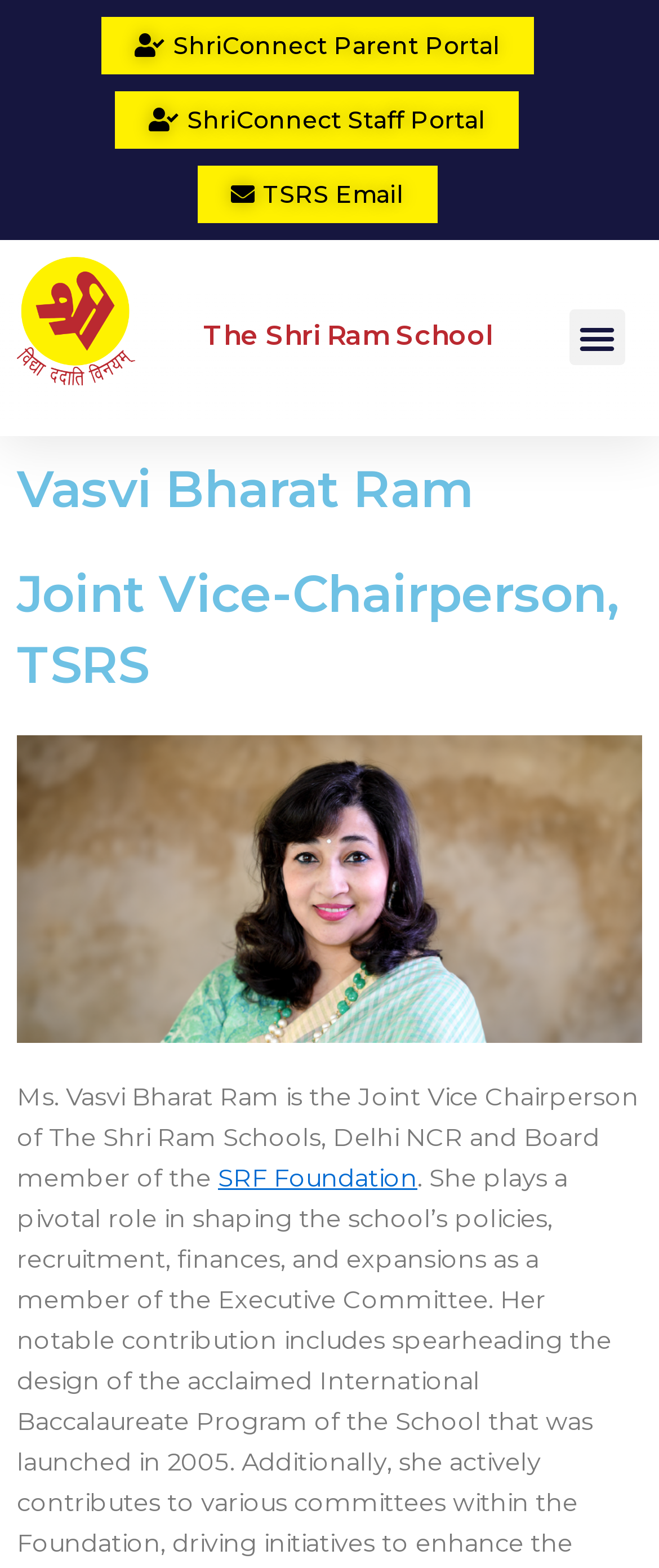What is the purpose of the 'Menu Toggle' button?
Please respond to the question thoroughly and include all relevant details.

I inferred this by looking at the button element with the text 'Menu Toggle' and its expanded property being set to False, indicating that it can be used to expand or collapse the menu.